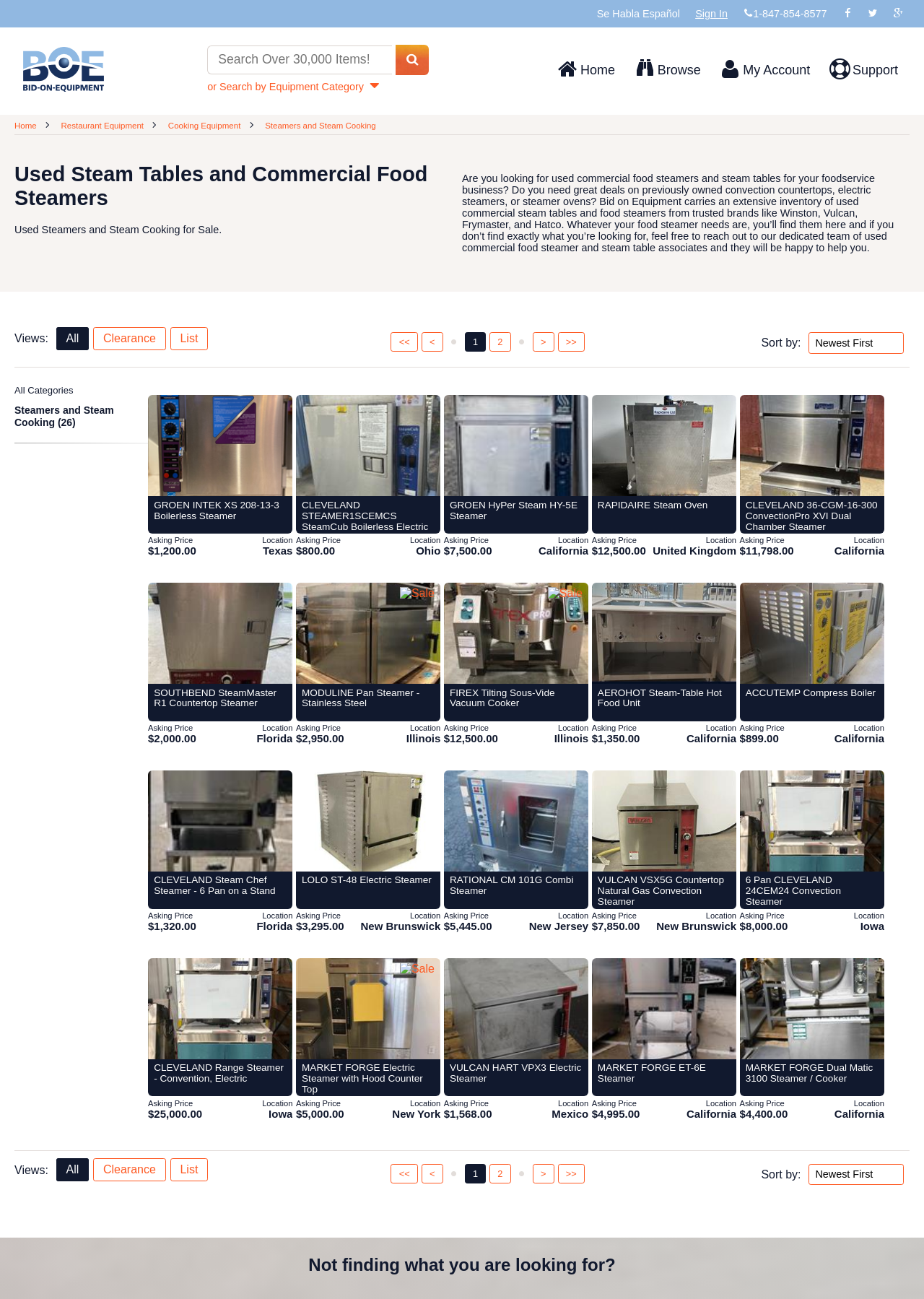What is the asking price of the item 'CLEVELAND STEAMER1SCEMCS SteamCub Boilerless Electric Steamer'?
Look at the image and respond with a one-word or short-phrase answer.

$800.00